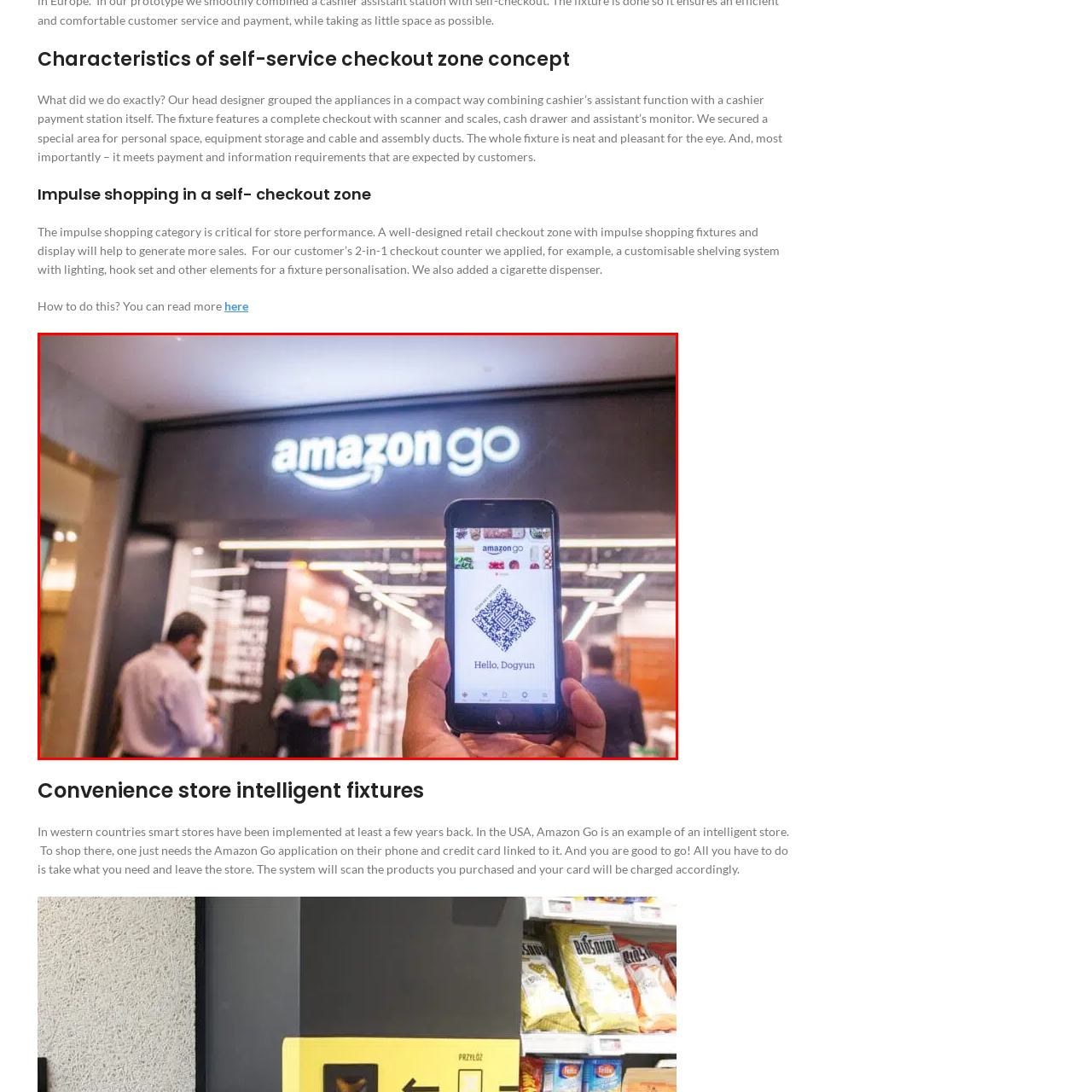Offer a meticulous description of everything depicted in the red-enclosed portion of the image.

The image depicts a customer standing outside an Amazon Go store, a pioneering concept in intelligent retail. In the foreground, the customer holds a smartphone displaying a QR code along with a greeting message, showcasing the store's unique technology that allows for a seamless shopping experience. Above the entrance, the Amazon Go logo is prominently illuminated, signaling a cutting-edge shopping environment where patrons can enter, select items, and leave without the need for traditional checkout processes. The inside of the store is also visible, featuring neatly arranged merchandise and organized displays, aligning with the trend of impulse shopping designed to enhance retail performance. This innovative setup exemplifies the integration of technology and retail, making shopping not only efficient but also user-friendly.